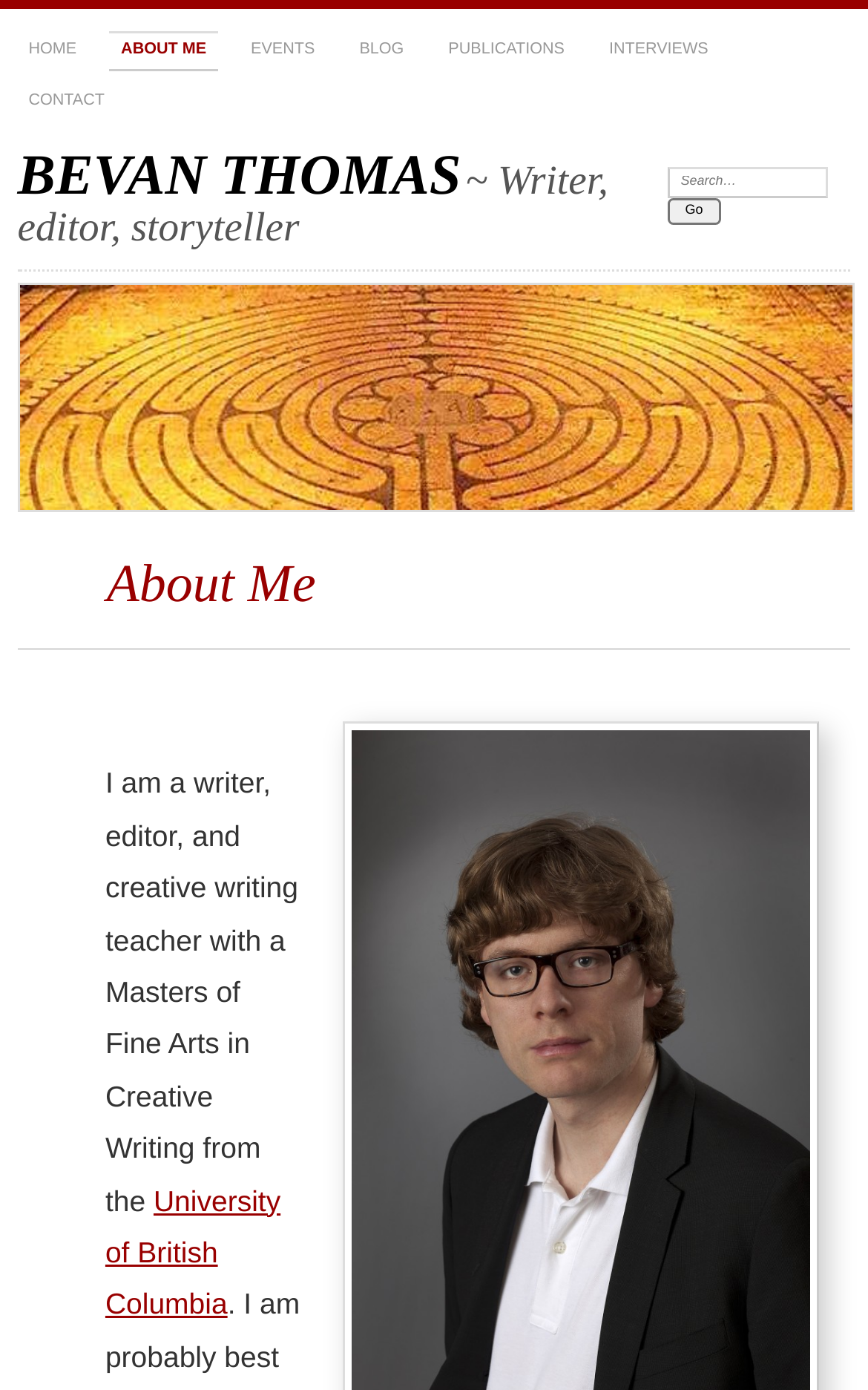What is the profession of Bevan Thomas?
Respond with a short answer, either a single word or a phrase, based on the image.

Writer, editor, storyteller